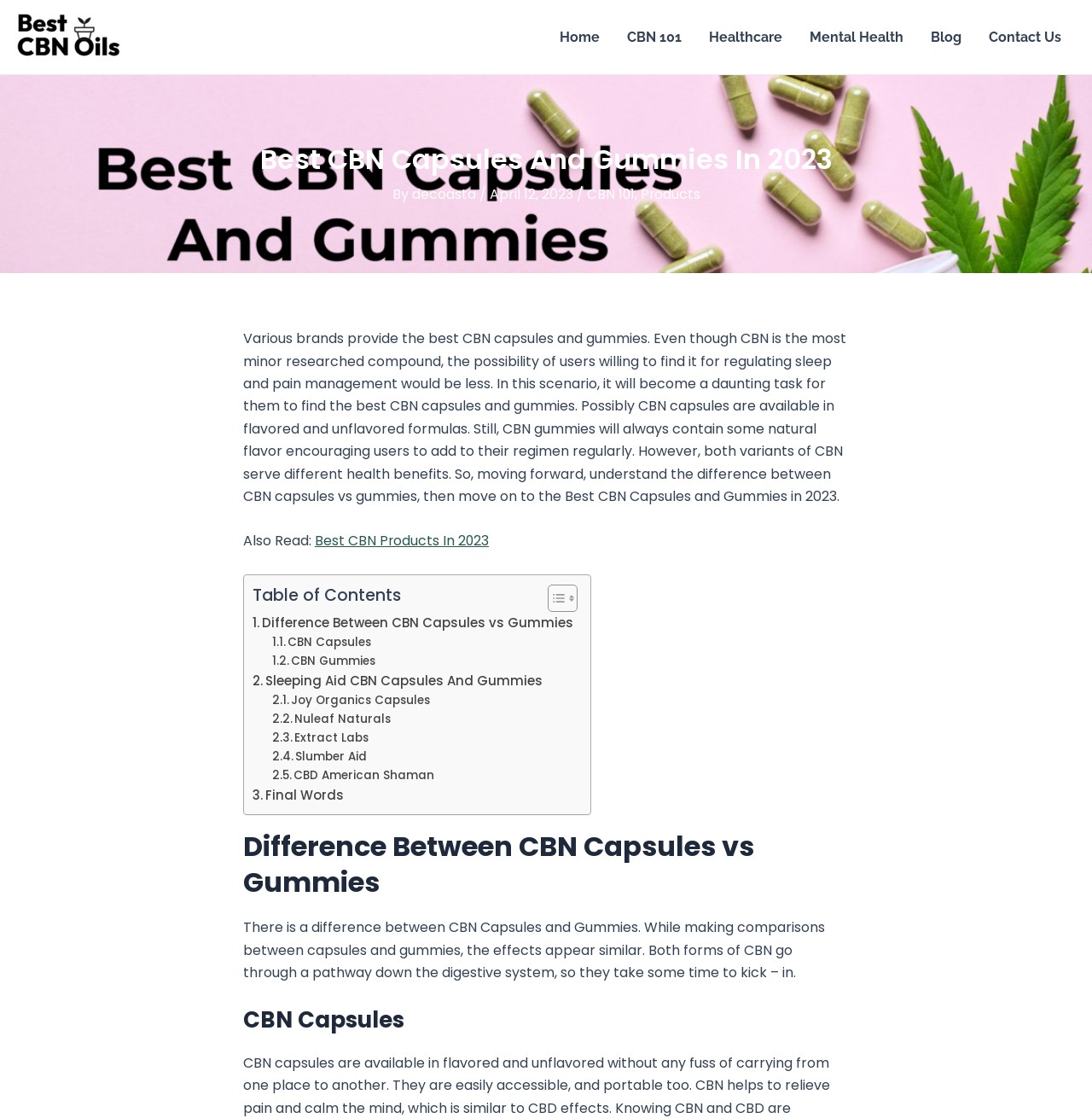Given the element description alt="Best CBN OILS", identify the bounding box coordinates for the UI element on the webpage screenshot. The format should be (top-left x, top-left y, bottom-right x, bottom-right y), with values between 0 and 1.

[0.016, 0.024, 0.11, 0.041]